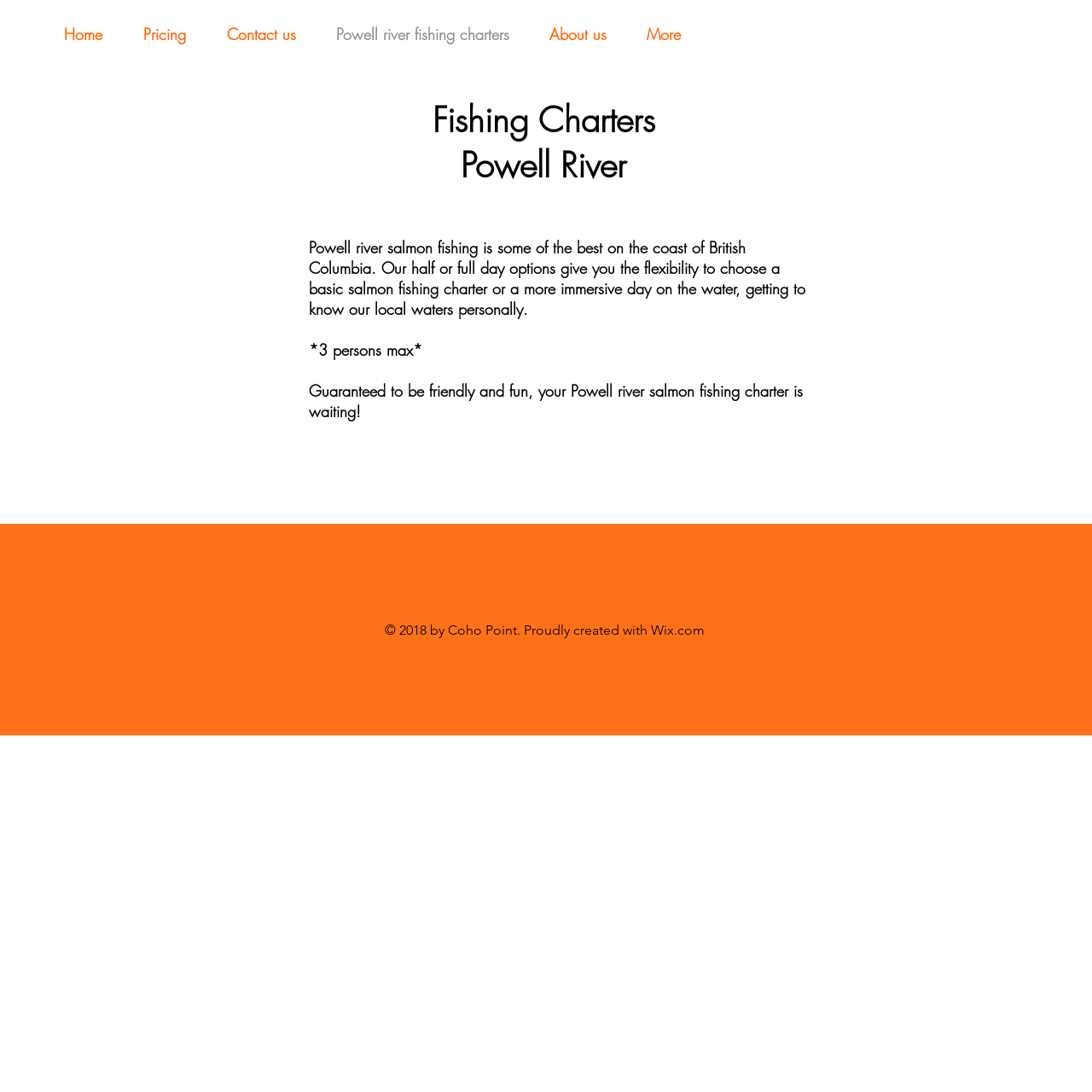Who created this website?
Provide a short answer using one word or a brief phrase based on the image.

Coho Point